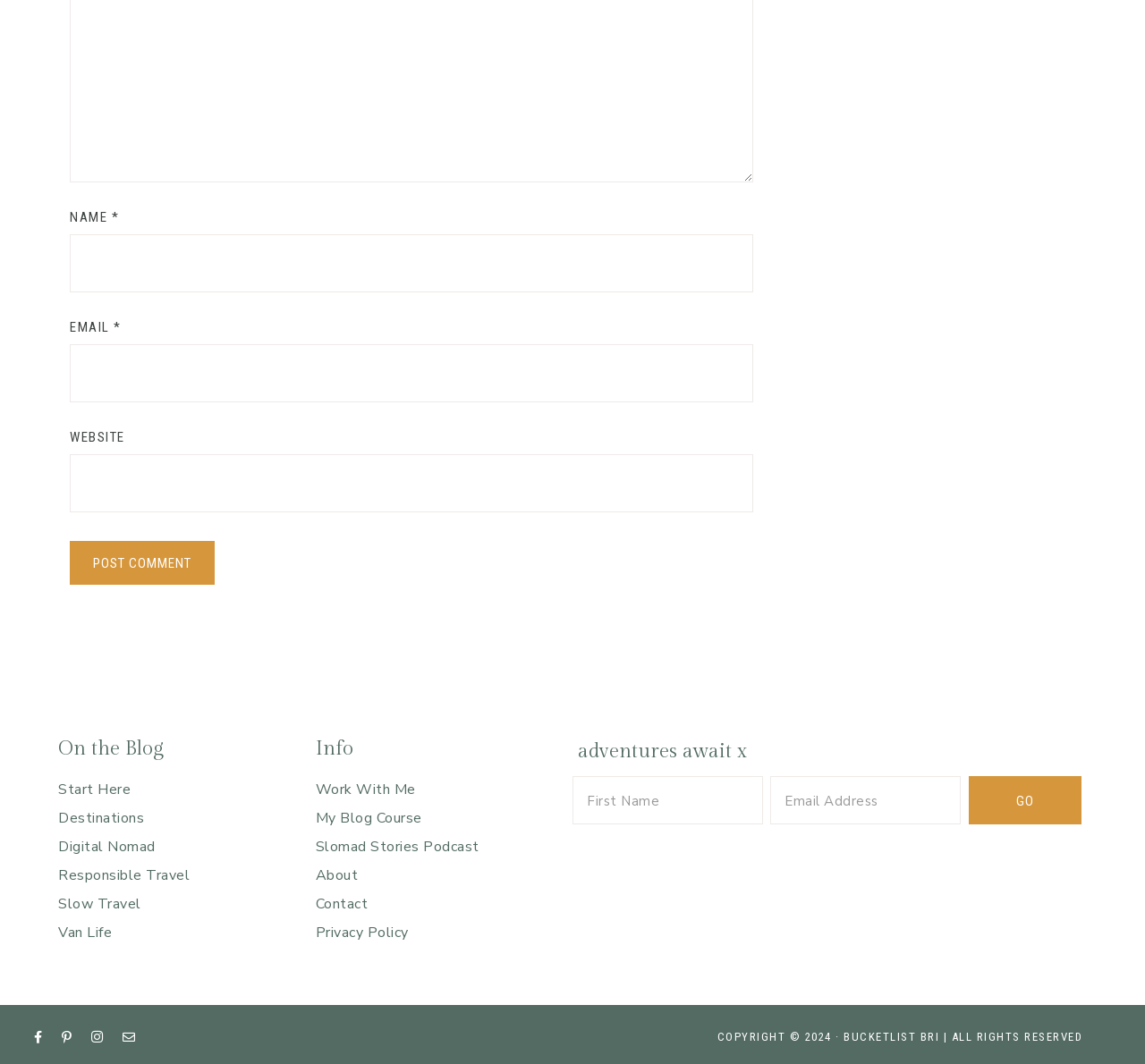Please determine the bounding box coordinates of the section I need to click to accomplish this instruction: "Go to the Start Here page".

[0.051, 0.733, 0.114, 0.751]